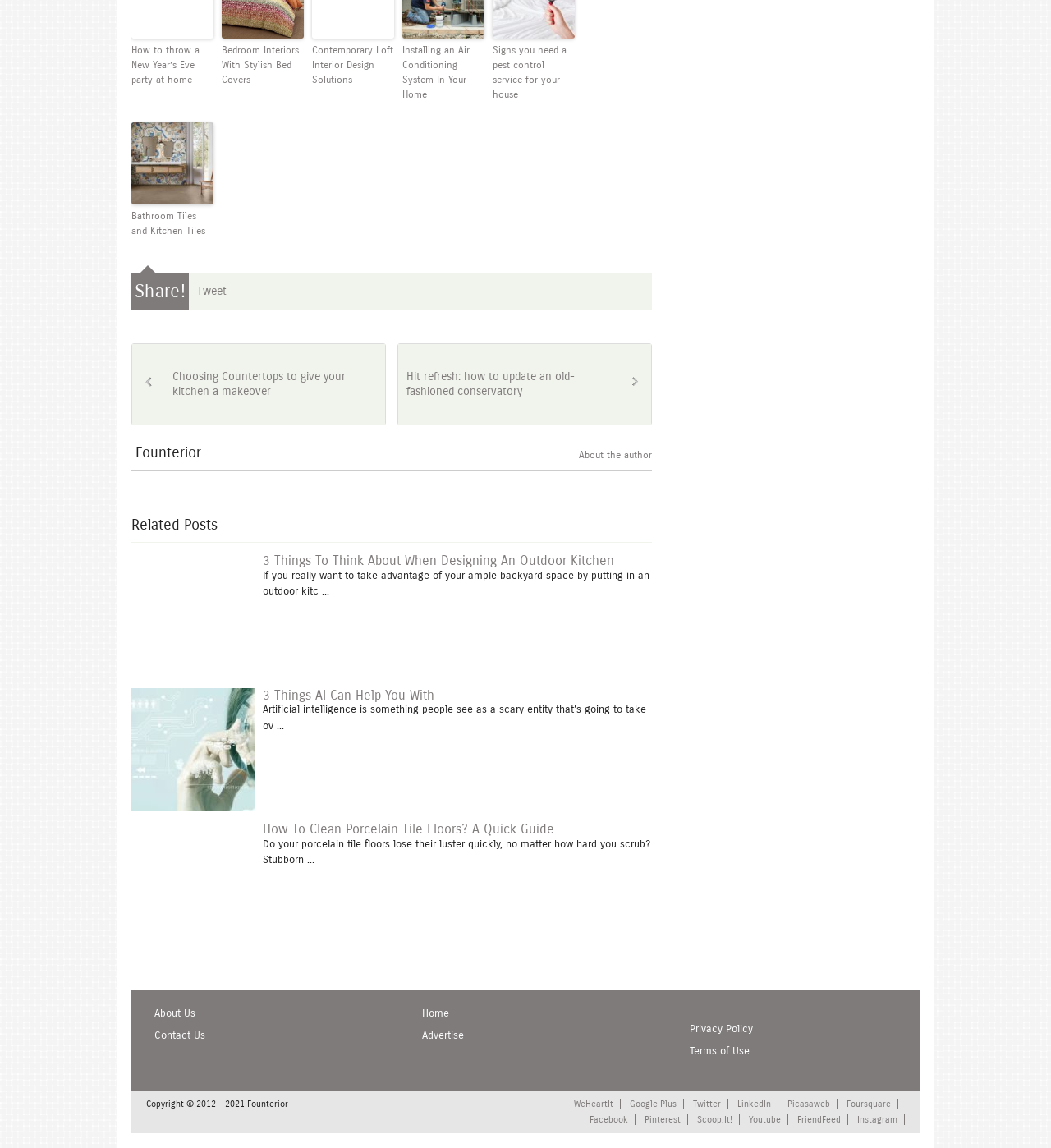Please determine the bounding box coordinates of the element's region to click for the following instruction: "Read 'Choosing Countertops to give your kitchen a makeover'".

[0.164, 0.322, 0.329, 0.347]